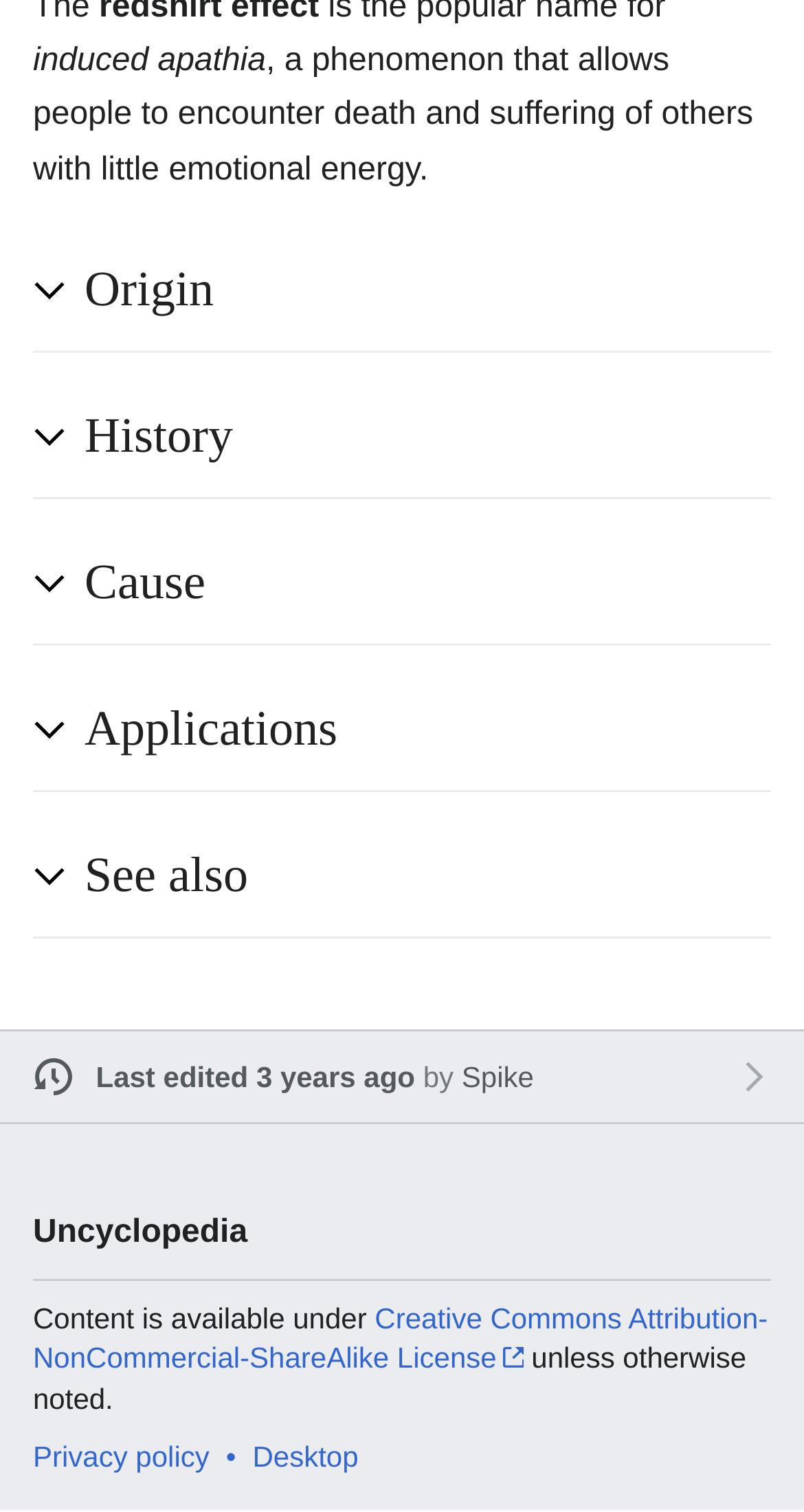Identify the bounding box for the described UI element. Provide the coordinates in (top-left x, top-left y, bottom-right x, bottom-right y) format with values ranging from 0 to 1: Creative Commons Attribution-NonCommercial-ShareAlike License

[0.041, 0.86, 0.955, 0.909]